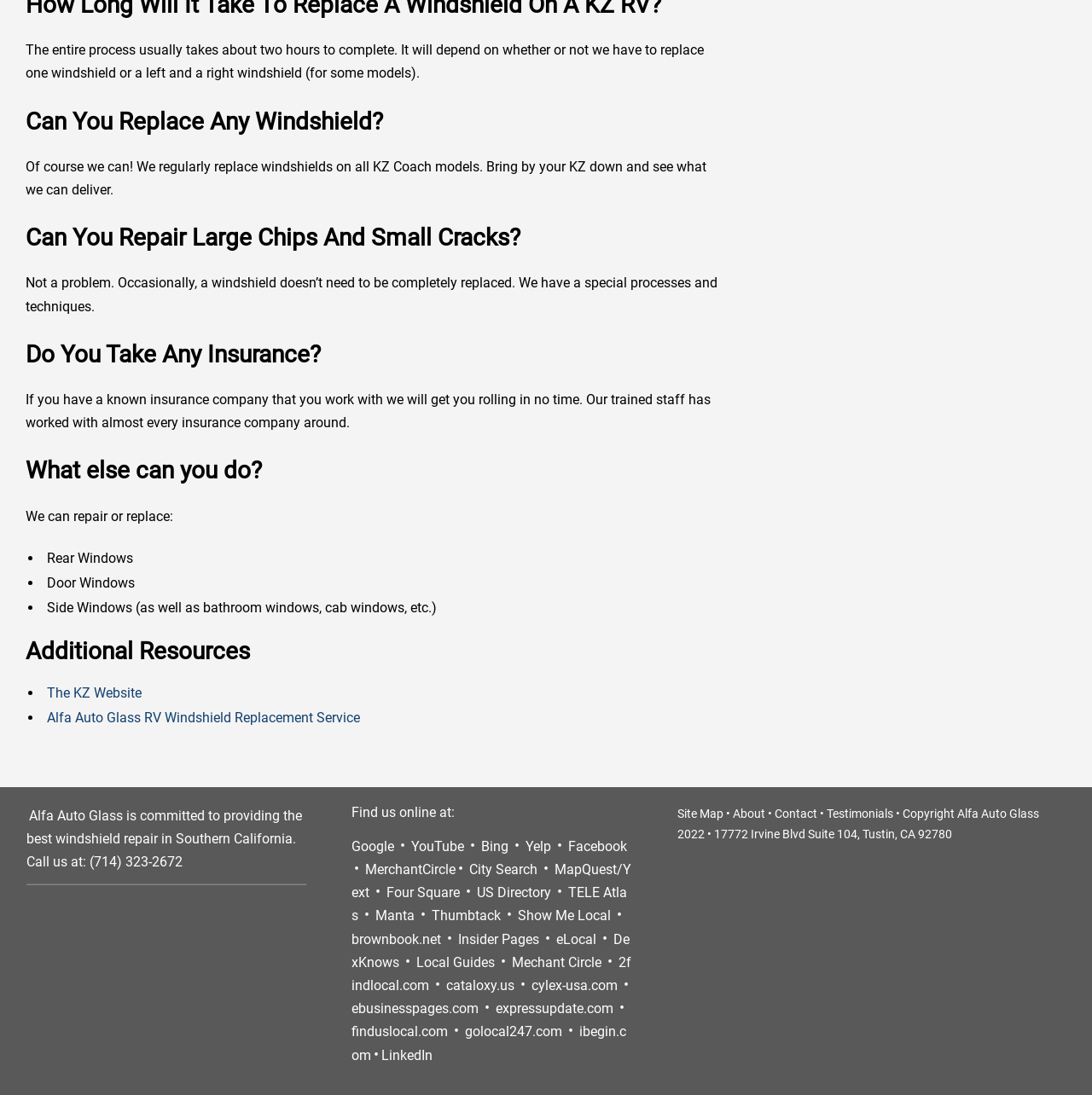Please identify the coordinates of the bounding box for the clickable region that will accomplish this instruction: "Click on 'The KZ Website'".

[0.043, 0.625, 0.13, 0.64]